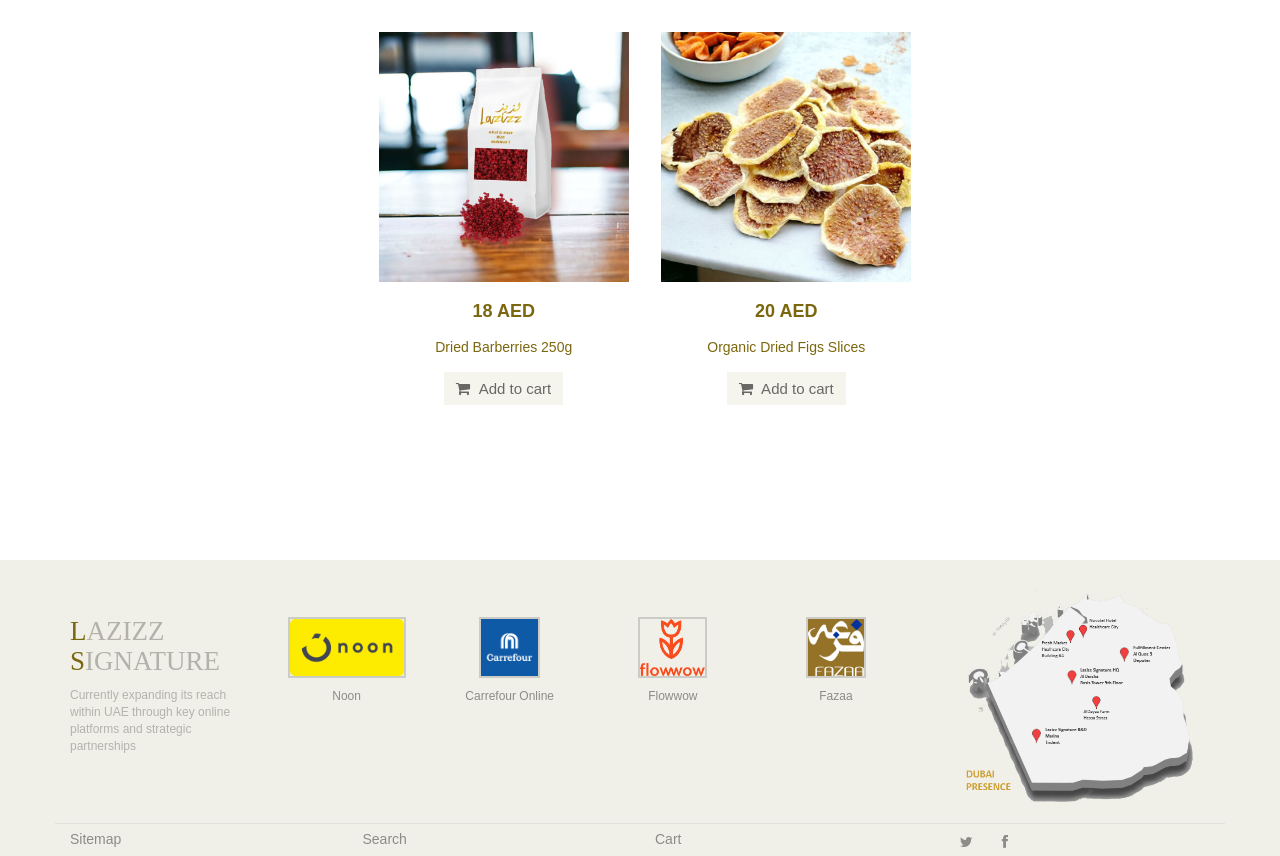Please provide the bounding box coordinates for the element that needs to be clicked to perform the following instruction: "View product details of Dried Barberries 250g". The coordinates should be given as four float numbers between 0 and 1, i.e., [left, top, right, bottom].

[0.34, 0.396, 0.447, 0.415]